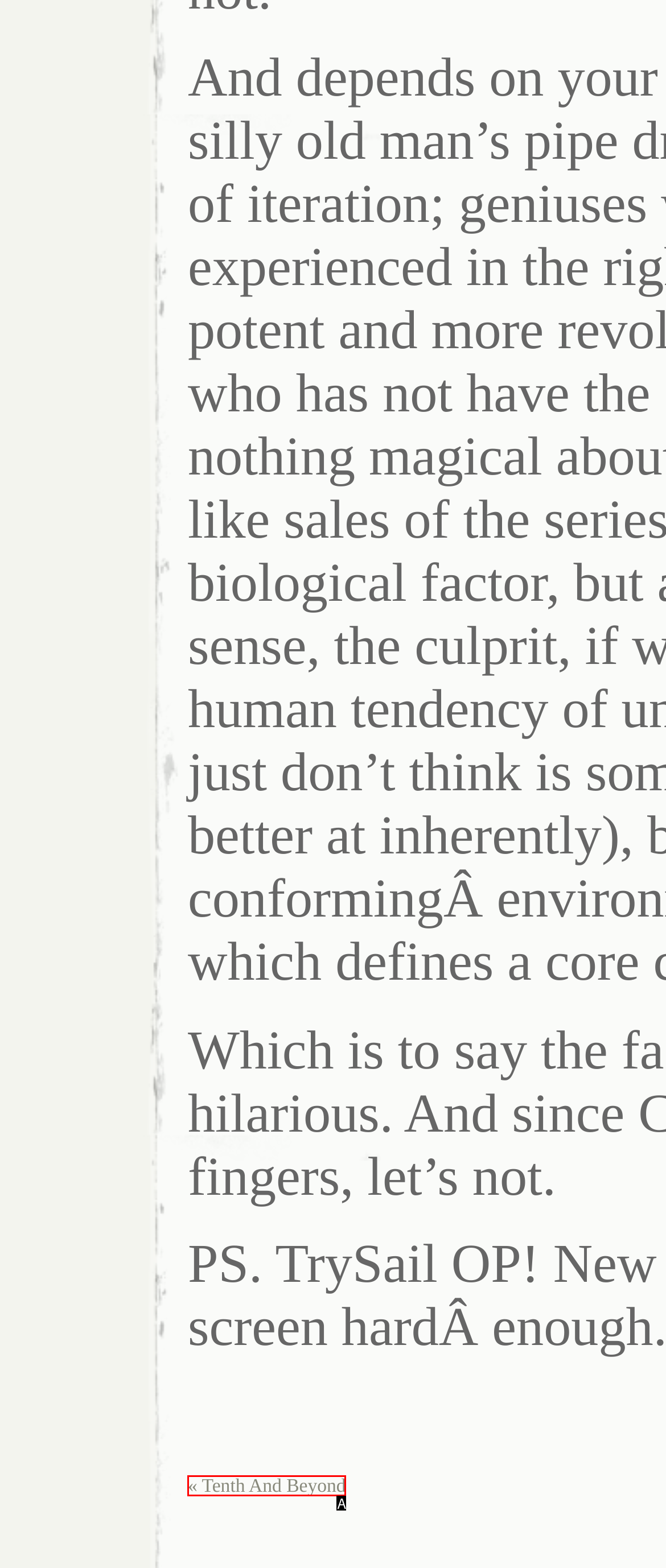Find the option that aligns with: « Tenth And Beyond
Provide the letter of the corresponding option.

A